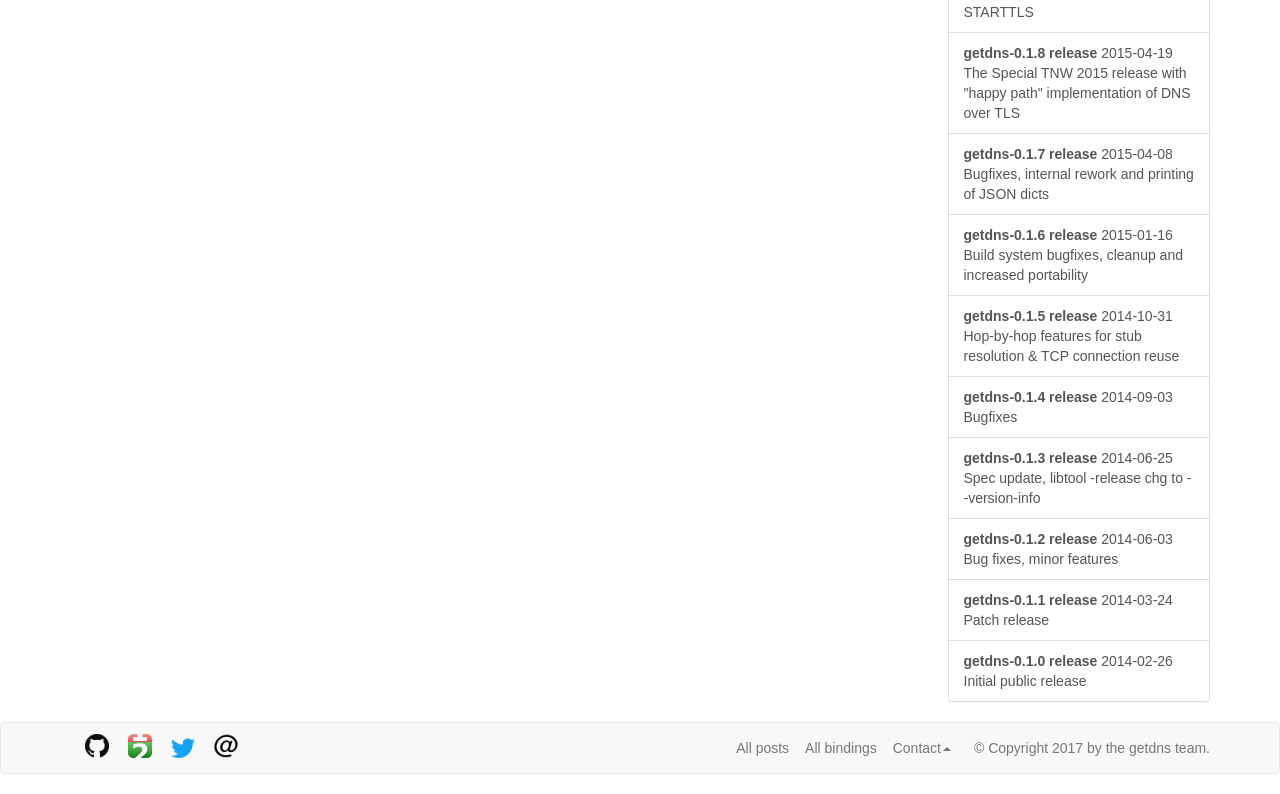Provide the bounding box coordinates of the section that needs to be clicked to accomplish the following instruction: "go to All posts."

[0.569, 0.91, 0.623, 0.973]